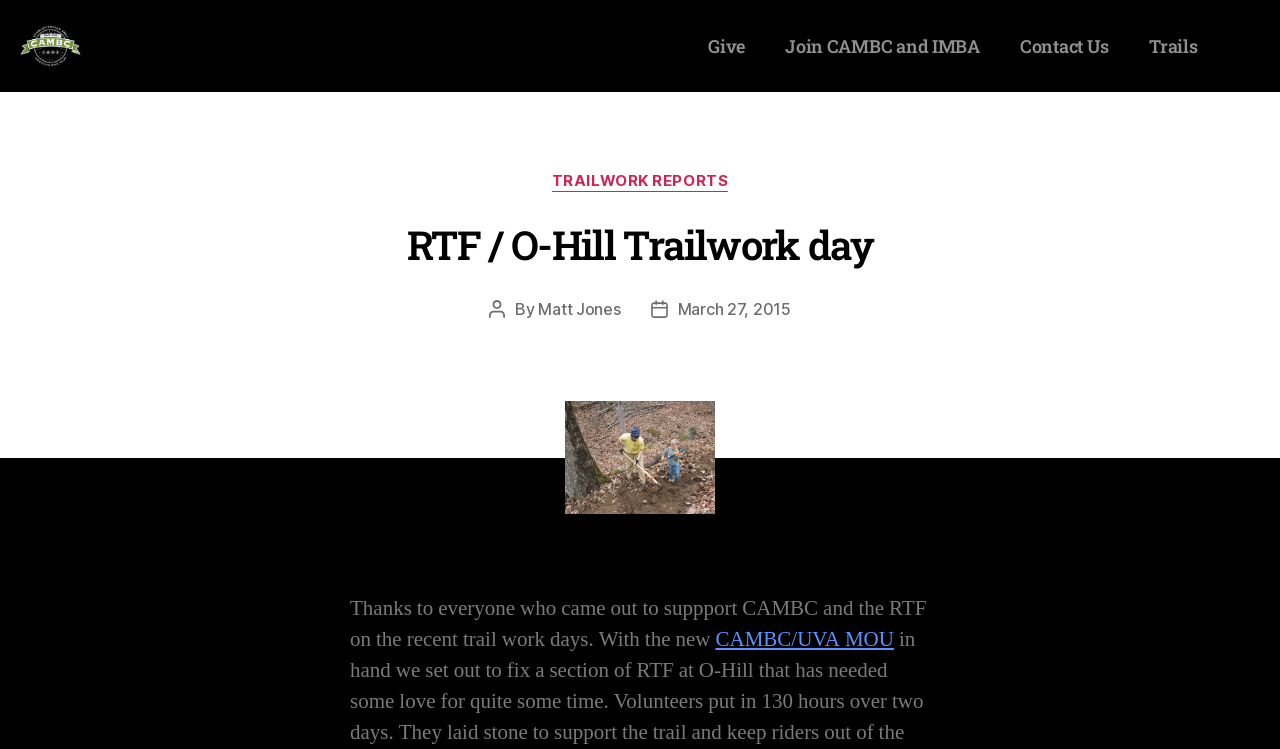Bounding box coordinates are specified in the format (top-left x, top-left y, bottom-right x, bottom-right y). All values are floating point numbers bounded between 0 and 1. Please provide the bounding box coordinate of the region this sentence describes: March 27, 2015

[0.529, 0.4, 0.618, 0.426]